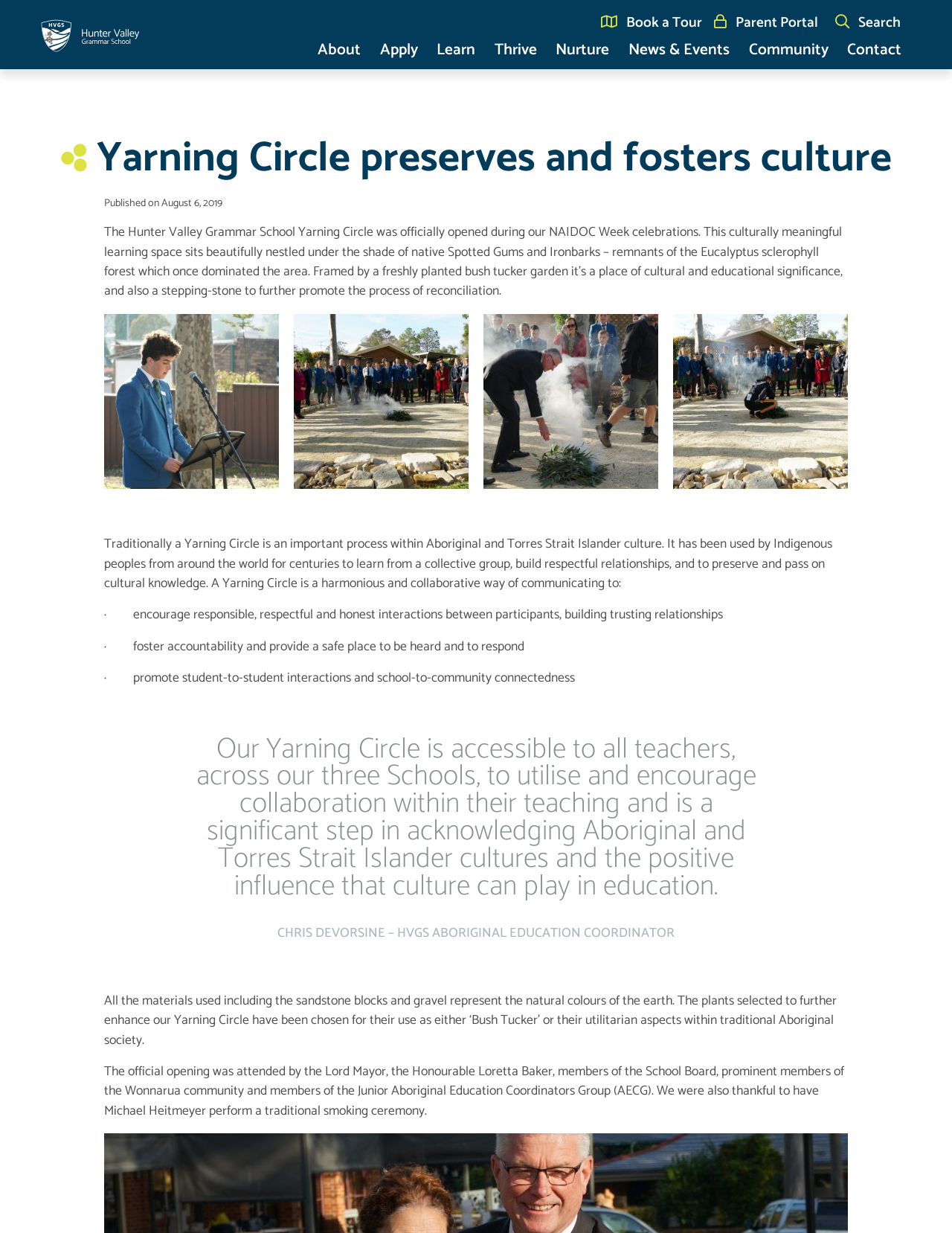Given the content of the image, can you provide a detailed answer to the question?
What type of plants are used in the Yarning Circle?

I found the answer by reading the text that mentions the plants selected for the Yarning Circle are chosen for their use as either 'Bush Tucker' or their utilitarian aspects within traditional Aboriginal society.